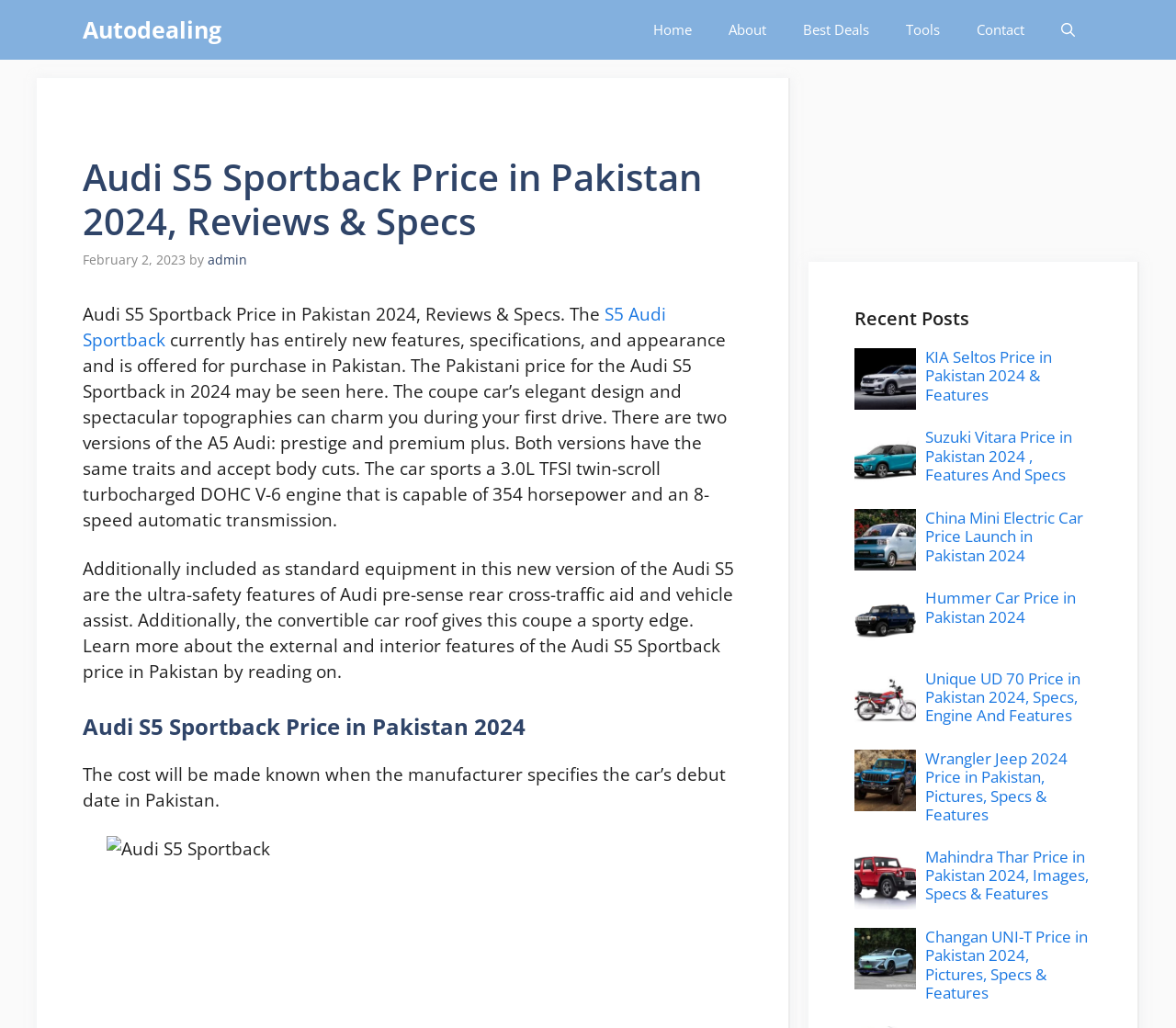What is the name of the author of the article?
Using the image, answer in one word or phrase.

admin